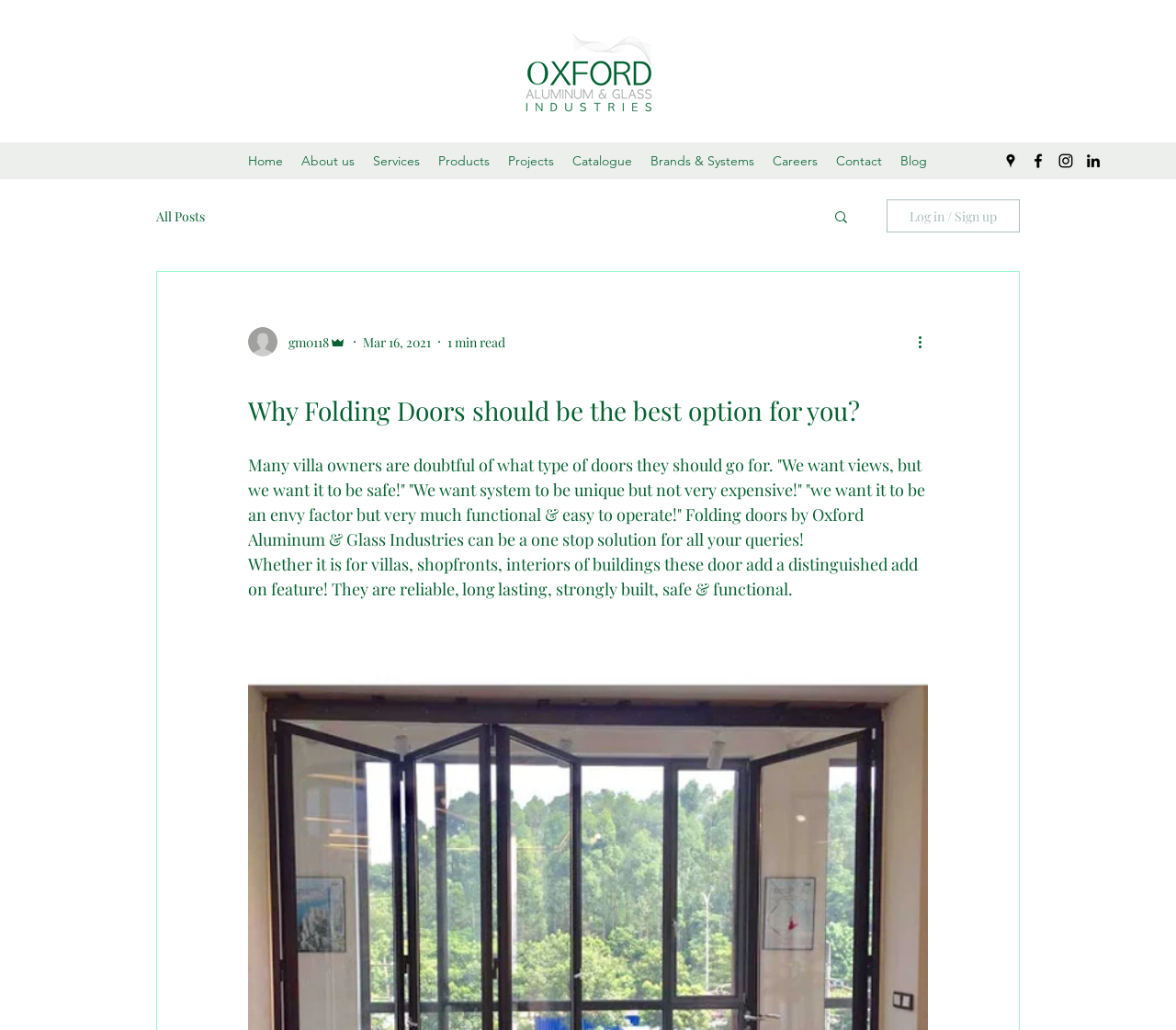Detail the features and information presented on the webpage.

The webpage appears to be a blog post or article discussing the benefits of folding doors for villa owners. At the top of the page, there is a navigation menu with links to various sections of the website, including "Home", "About us", "Services", and more. Below the navigation menu, there is a social media bar with links to the website's Google Places, Facebook, Instagram, and LinkedIn profiles.

To the right of the social media bar, there is a download button with an image of a download icon. Below the download button, there is a search button with a magnifying glass icon.

The main content of the page is divided into two sections. On the left, there is a writer's profile picture and some information about the author, including their name and the date the article was published. On the right, there is the article's title, "Why Folding Doors should be the best option for you?", followed by two paragraphs of text. The first paragraph discusses the concerns of villa owners when it comes to choosing doors, while the second paragraph describes the benefits of folding doors, including their reliability, durability, and functionality.

At the bottom of the page, there is a "More actions" button with a dropdown menu. The exact options in the dropdown menu are not specified, but it likely includes options to share the article or perform other actions.